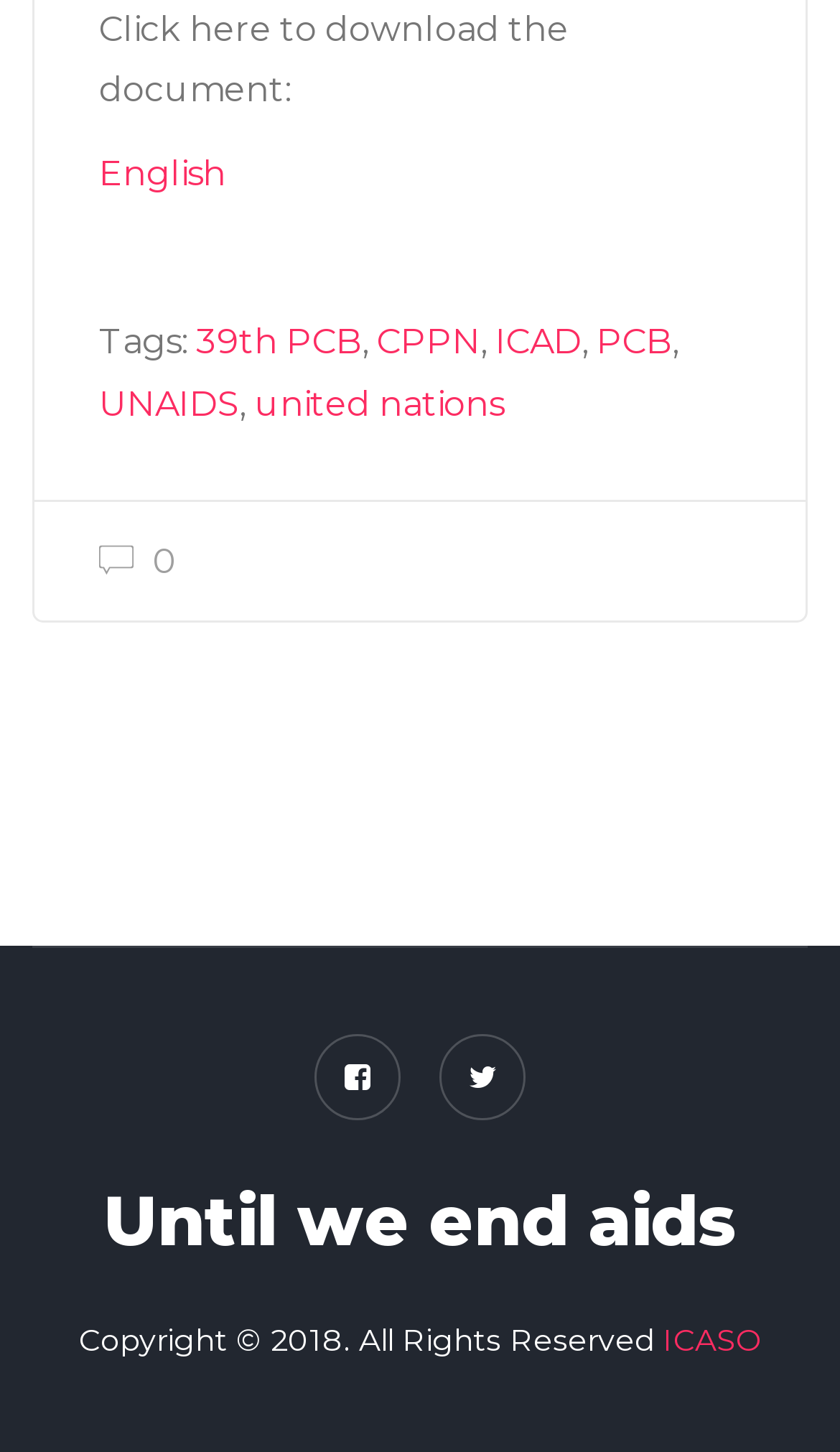Please find the bounding box coordinates of the element that you should click to achieve the following instruction: "View 39th PCB". The coordinates should be presented as four float numbers between 0 and 1: [left, top, right, bottom].

[0.233, 0.221, 0.431, 0.249]